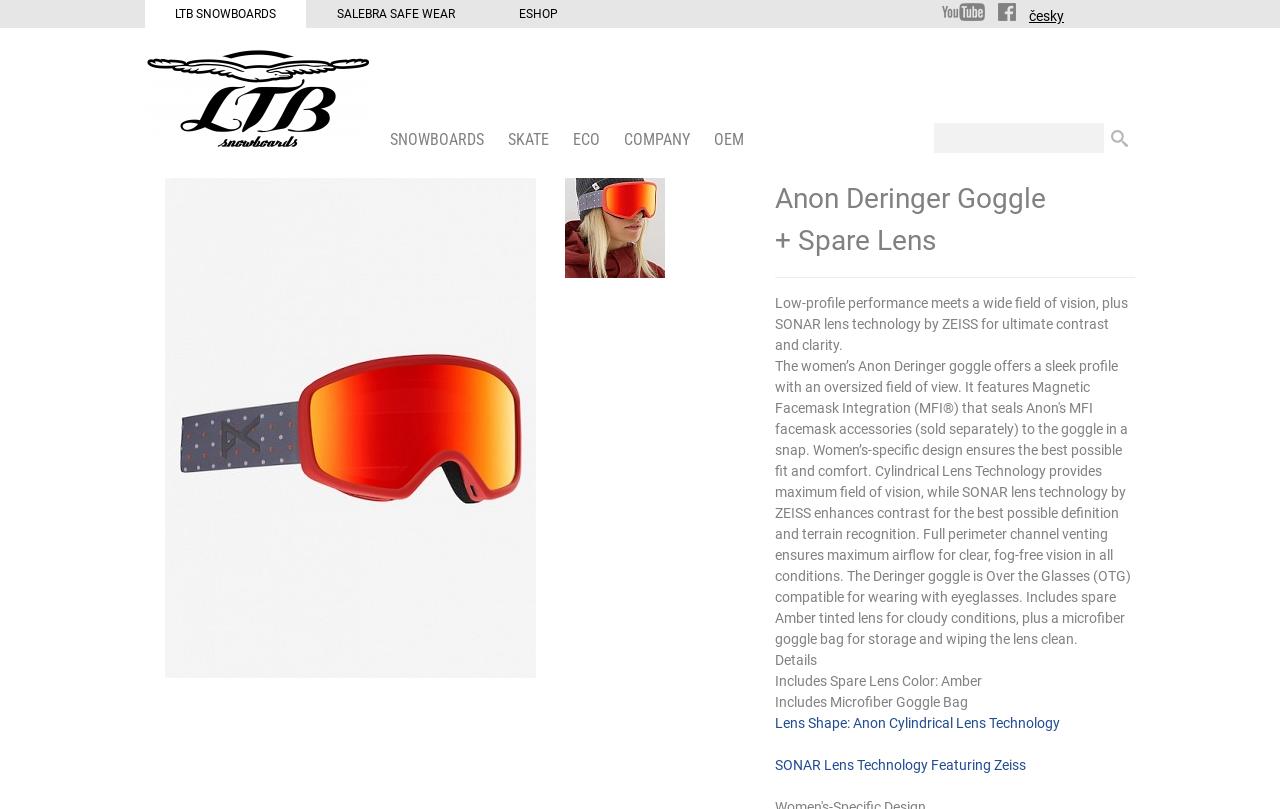What is included in the package?
Provide an in-depth answer to the question, covering all aspects.

I determined the answer by reading the static text 'Includes Spare Lens Color: Amber' and 'Includes Microfiber Goggle Bag' which suggests that the package includes a spare lens and a microfiber goggle bag.